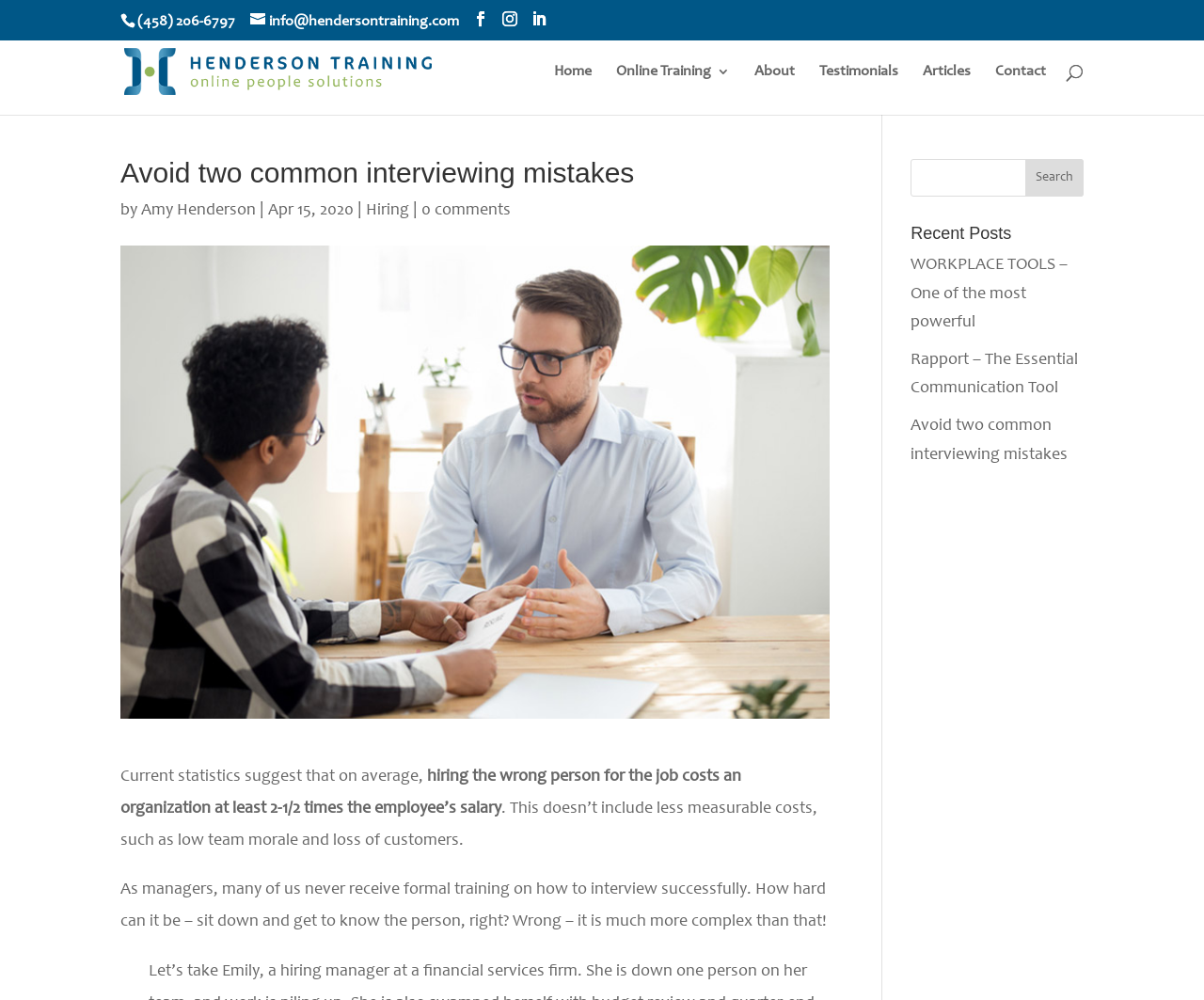Please specify the bounding box coordinates of the clickable region necessary for completing the following instruction: "search for something". The coordinates must consist of four float numbers between 0 and 1, i.e., [left, top, right, bottom].

[0.1, 0.04, 0.9, 0.041]